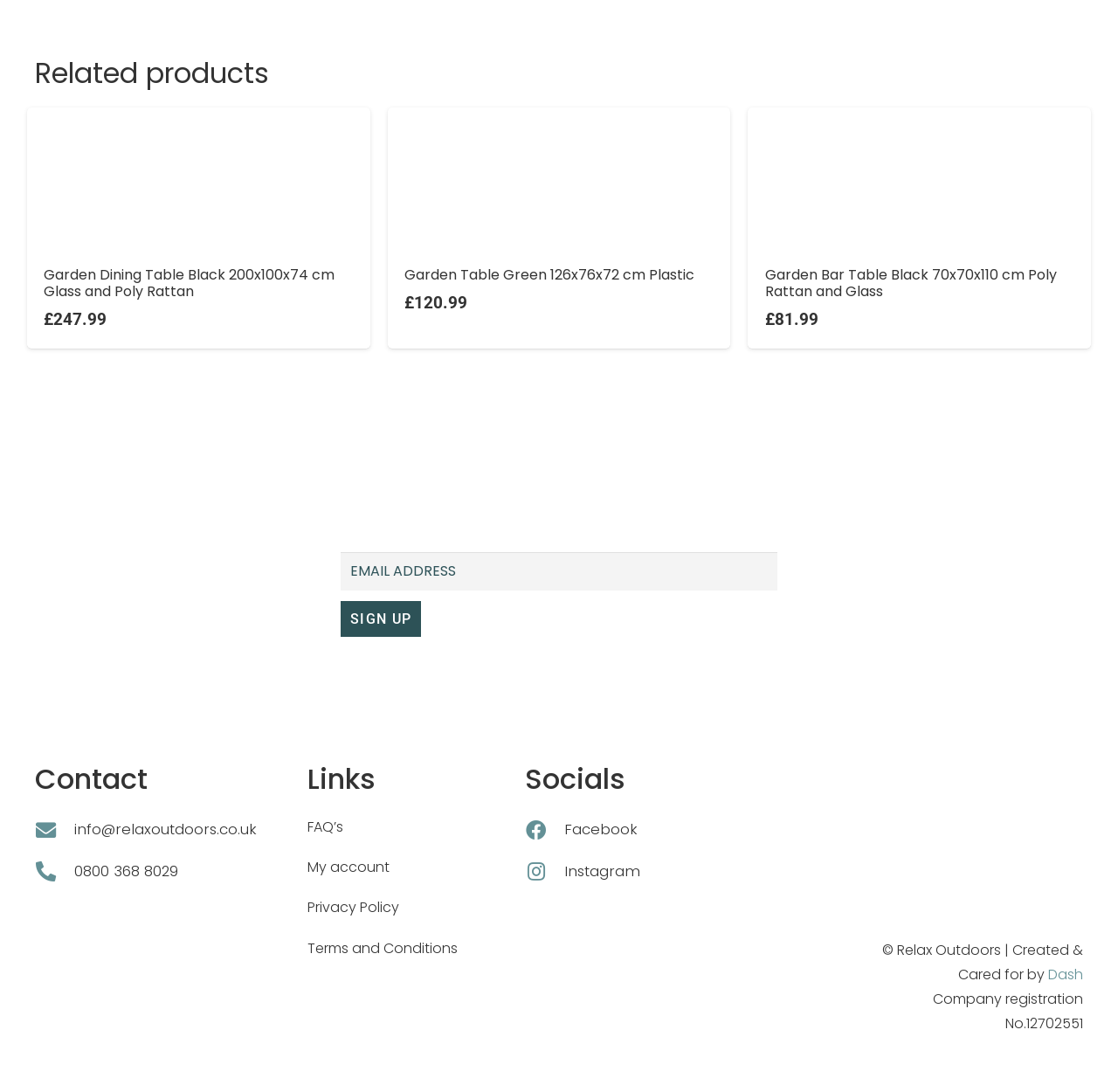Please examine the image and answer the question with a detailed explanation:
What is the company registration number?

The company registration number can be found at the bottom of the webpage, which is 'Company registration No.12702551'.